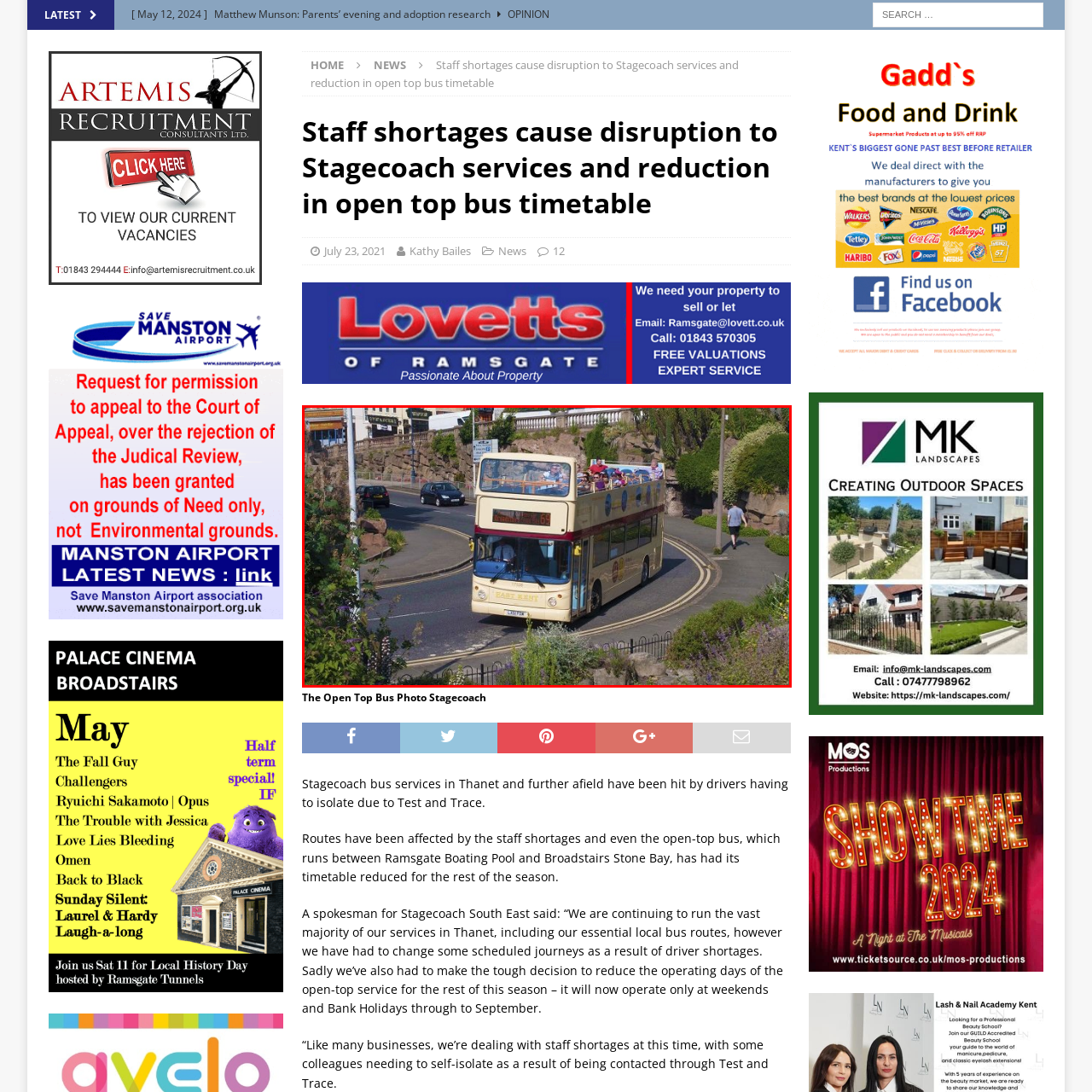What is the weather like in the scene?
Check the image encapsulated by the red bounding box and answer the question comprehensively.

The weather can be inferred by the presence of bright sunlight in the scene, which suggests a clear and pleasant day ideal for exploring.